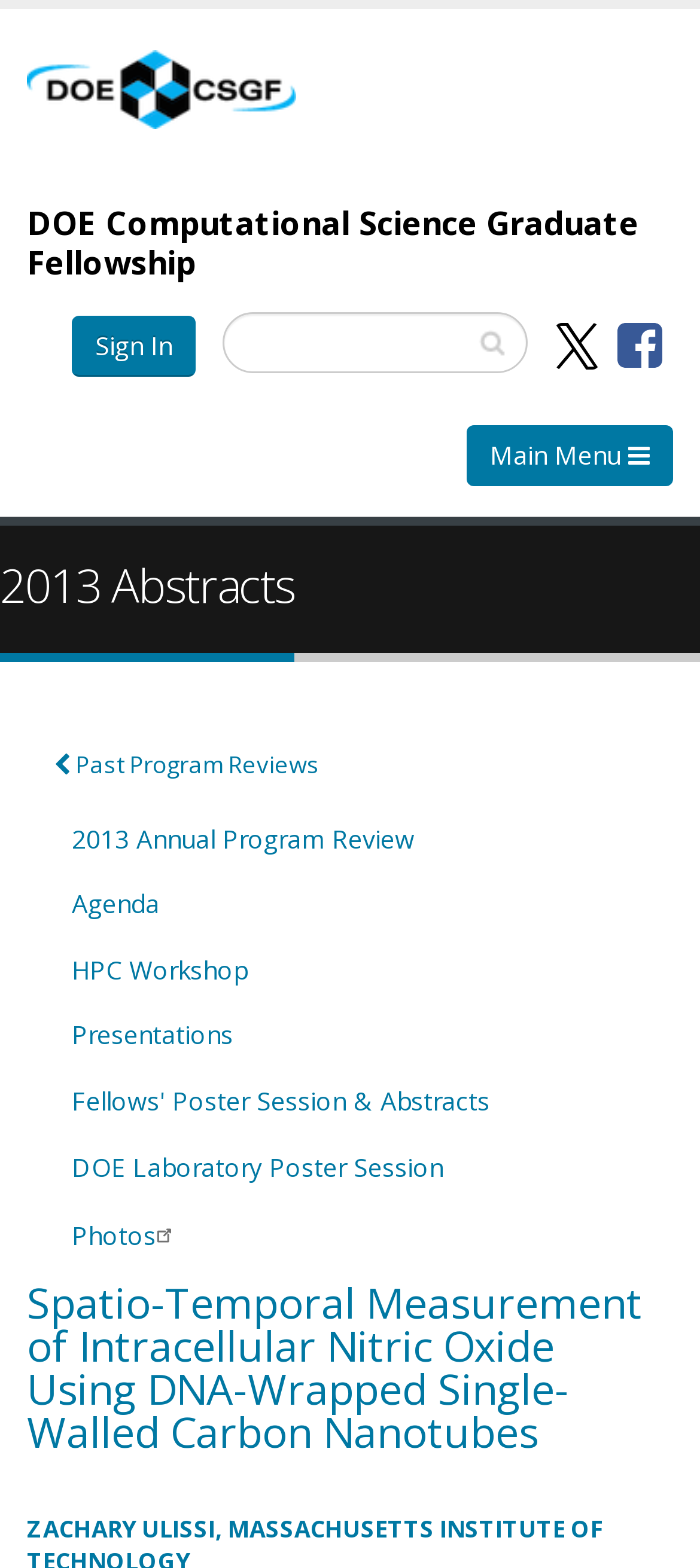Locate the bounding box coordinates of the clickable region to complete the following instruction: "Check out Blackhawks Keep Their Playoff Hopes Alive."

None